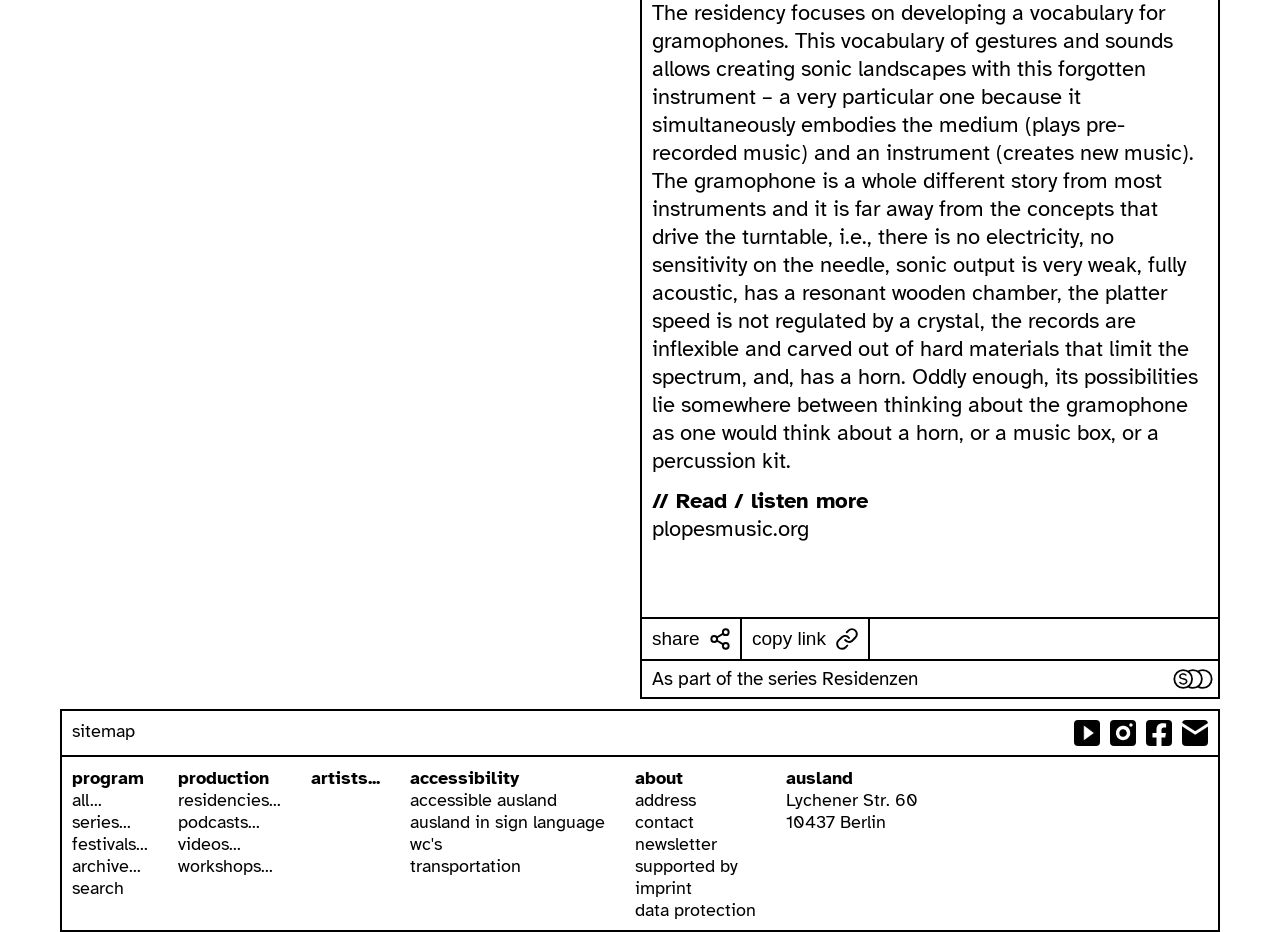What is the name of the organization?
Provide a detailed answer to the question, using the image to inform your response.

I found the name 'ausland' in the static text element at the top of the webpage, which seems to be the title or logo of the organization.